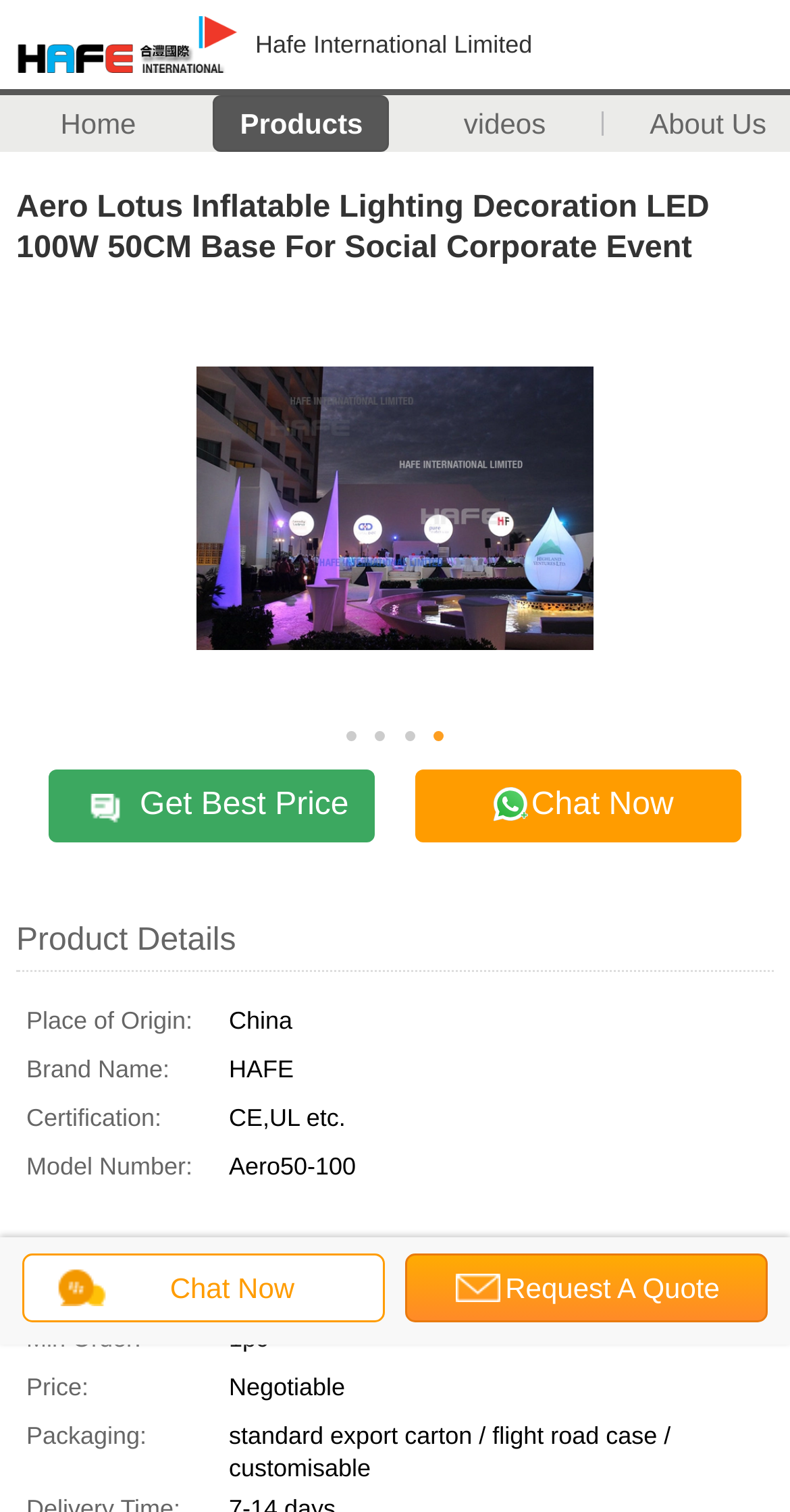Identify the bounding box coordinates of the element to click to follow this instruction: 'Chat with the supplier'. Ensure the coordinates are four float values between 0 and 1, provided as [left, top, right, bottom].

[0.526, 0.509, 0.938, 0.558]